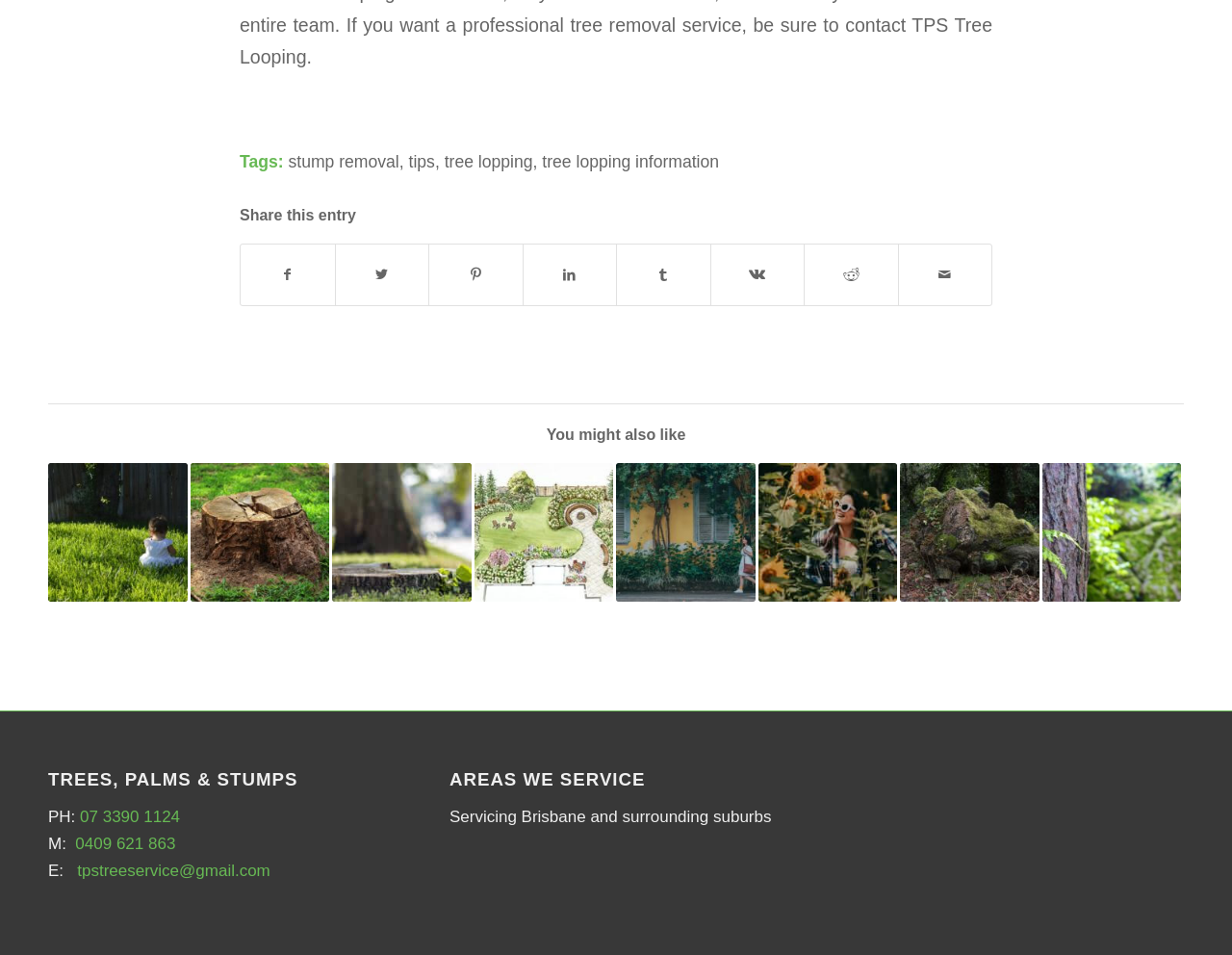Bounding box coordinates are given in the format (top-left x, top-left y, bottom-right x, bottom-right y). All values should be floating point numbers between 0 and 1. Provide the bounding box coordinate for the UI element described as: Why Choose TPS Tree Services?

[0.5, 0.485, 0.613, 0.63]